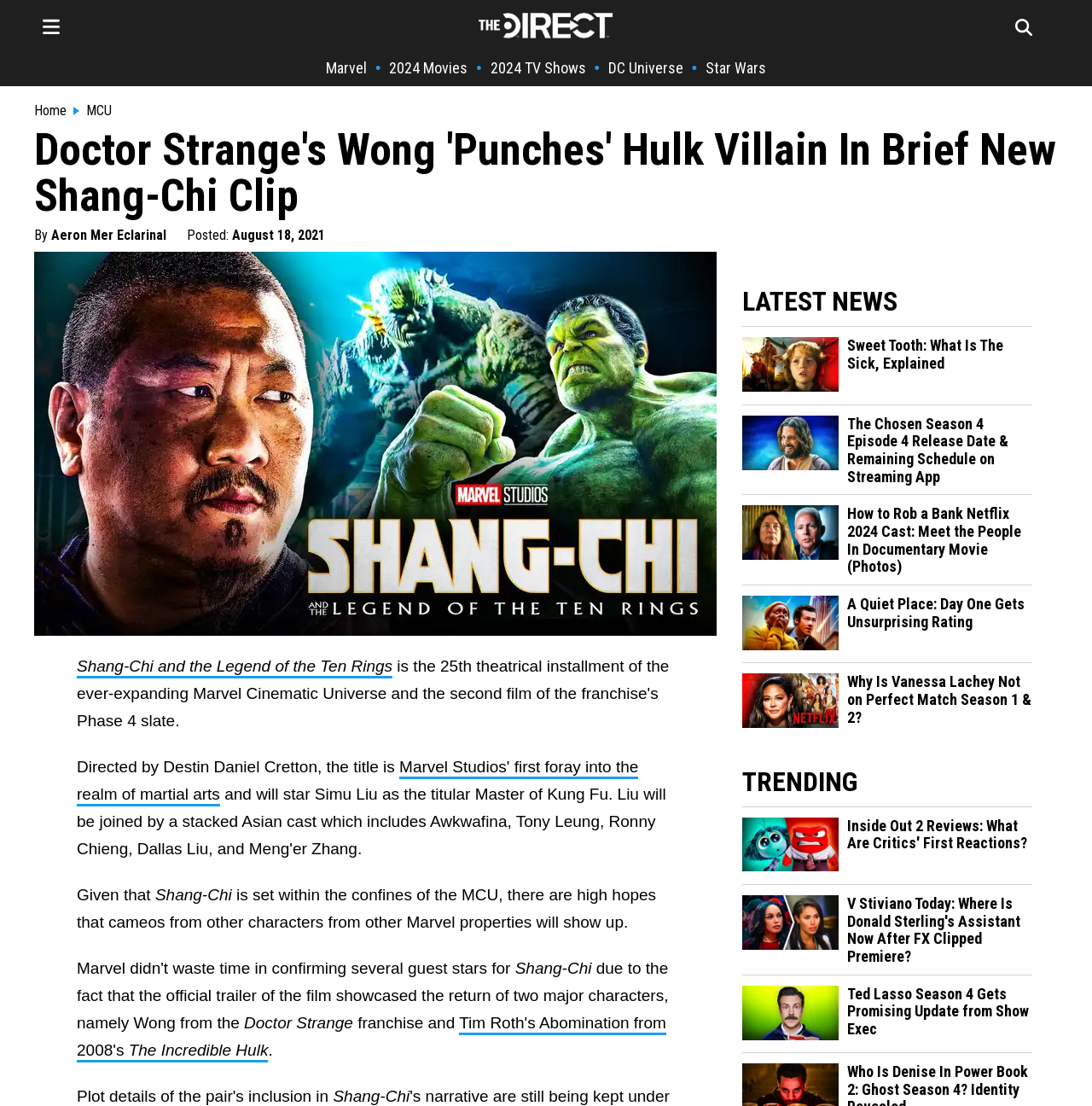Pinpoint the bounding box coordinates of the area that should be clicked to complete the following instruction: "Go to the homepage". The coordinates must be given as four float numbers between 0 and 1, i.e., [left, top, right, bottom].

[0.031, 0.093, 0.061, 0.107]